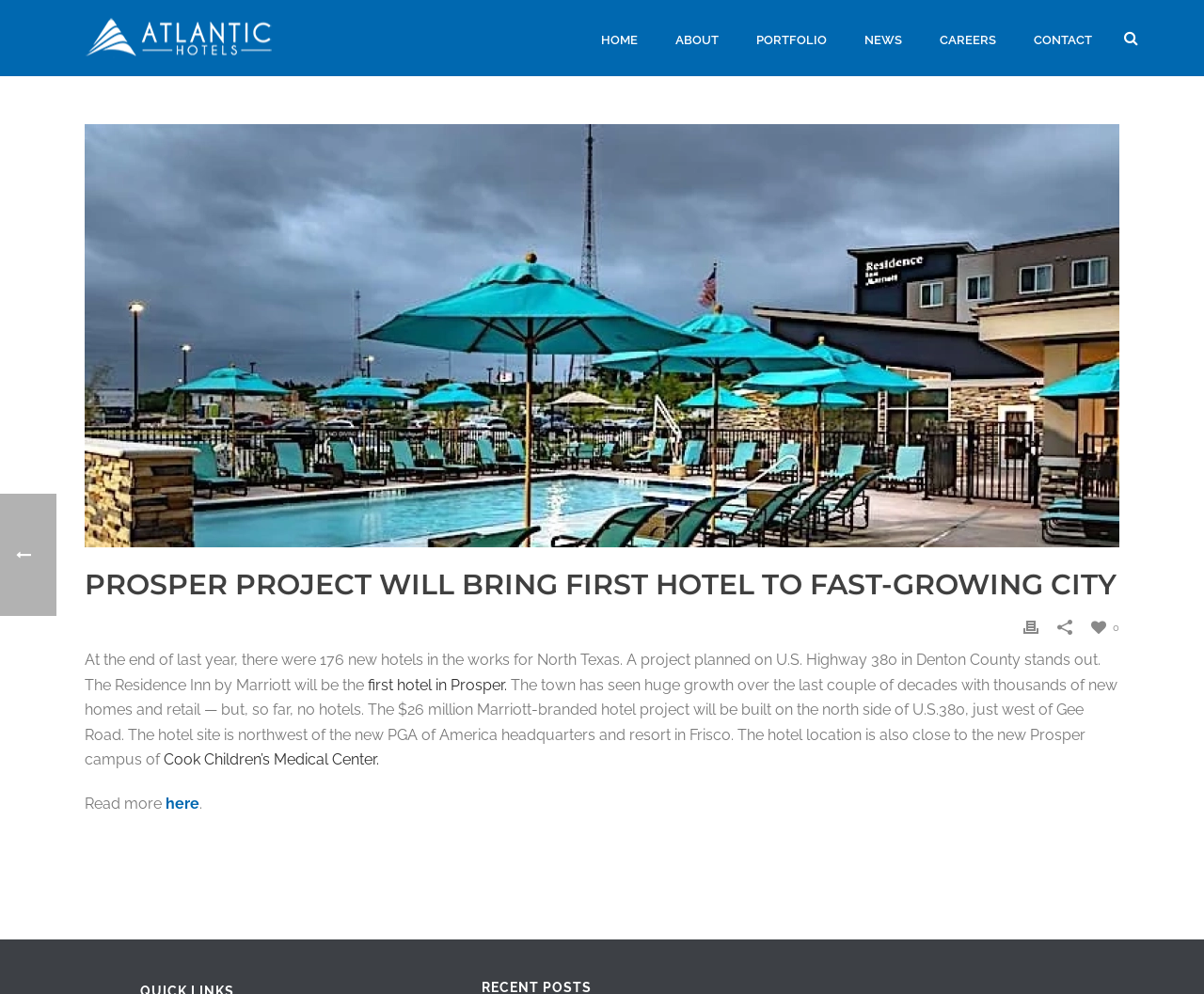What is the cost of the Marriott-branded hotel project?
Provide a thorough and detailed answer to the question.

The article mentions that the $26 million Marriott-branded hotel project will be built on the north side of U.S. Highway 380 in Denton County.